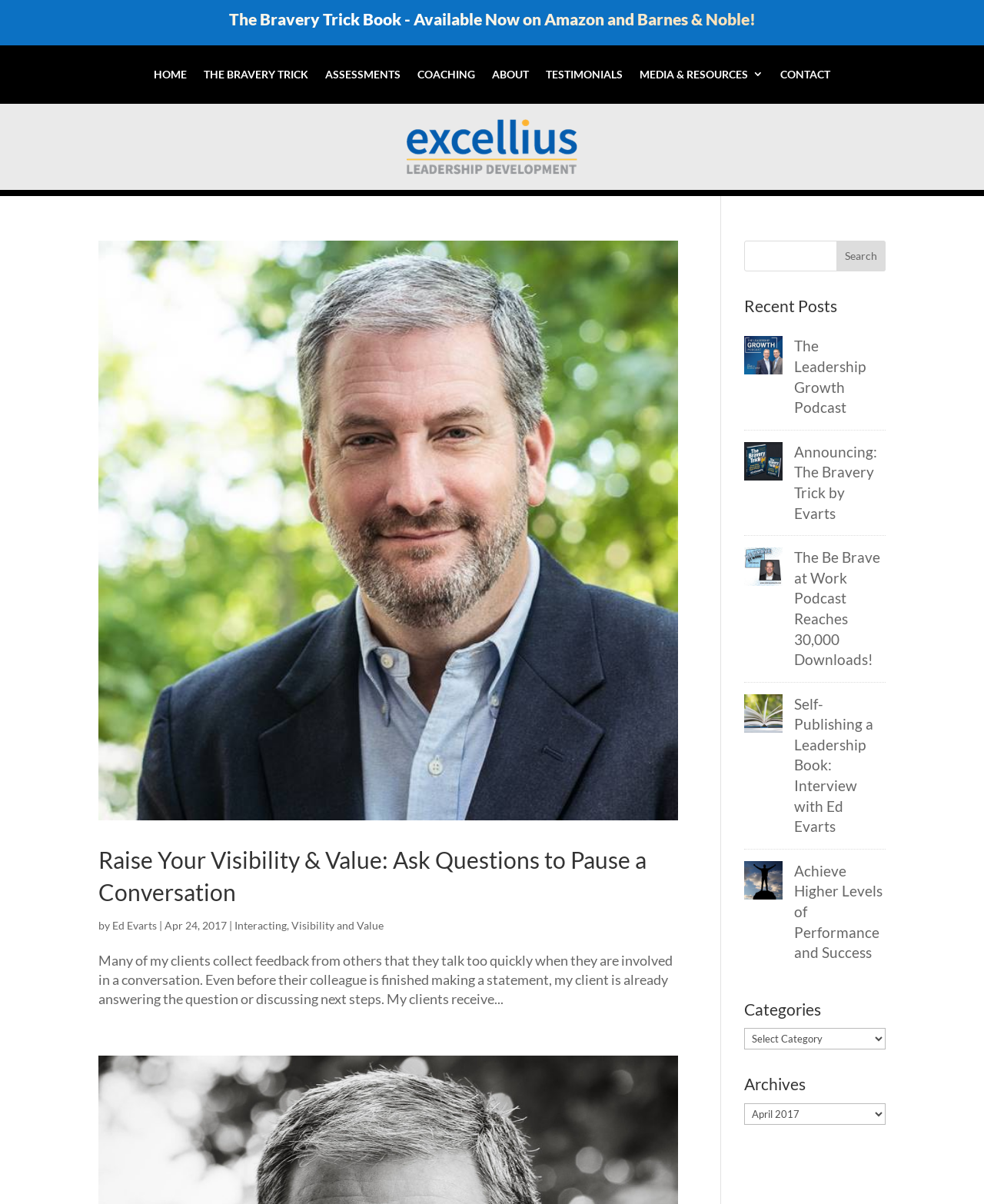Determine the bounding box coordinates of the region to click in order to accomplish the following instruction: "Go to the home page". Provide the coordinates as four float numbers between 0 and 1, specifically [left, top, right, bottom].

[0.156, 0.056, 0.19, 0.073]